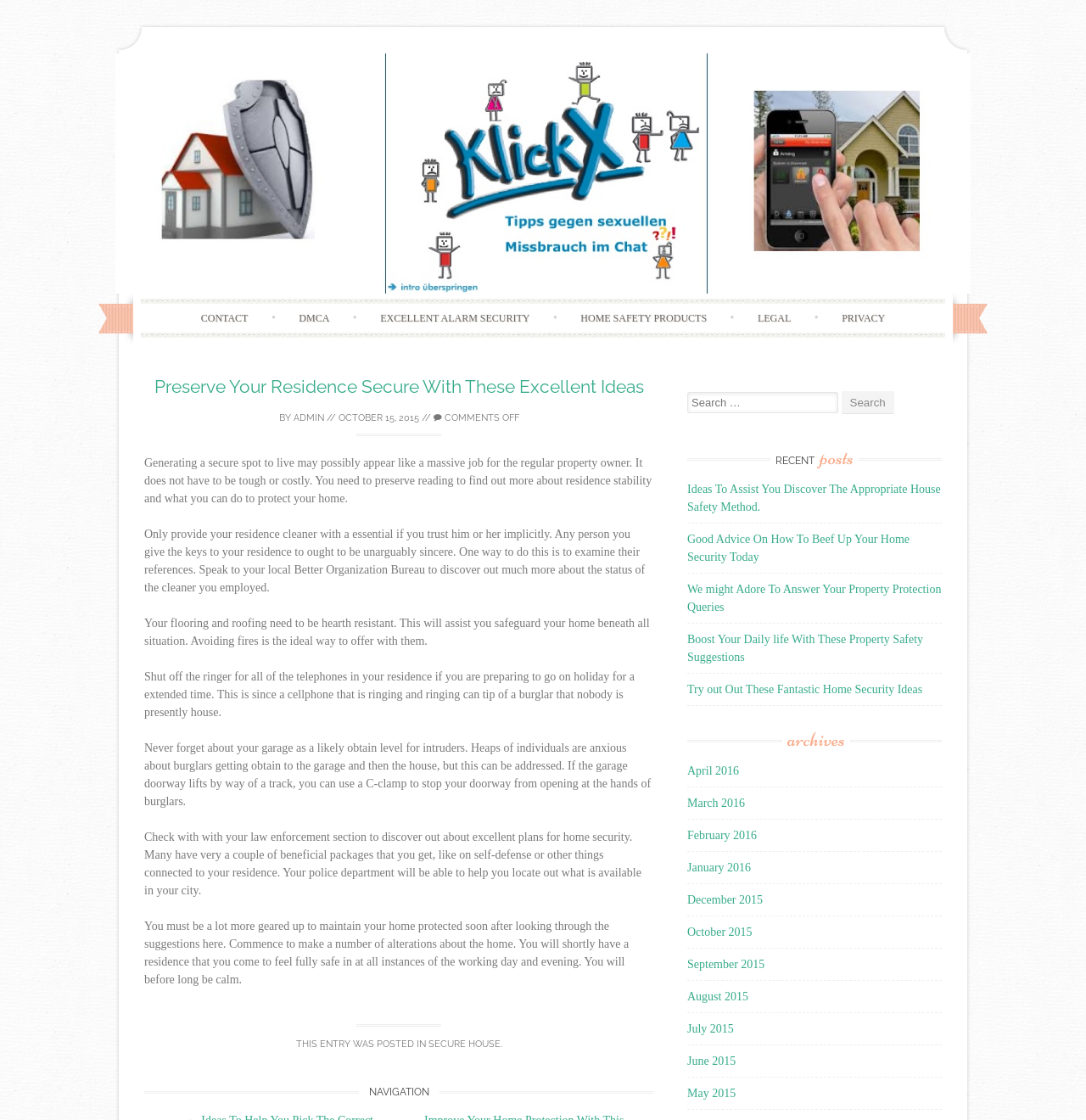Highlight the bounding box coordinates of the region I should click on to meet the following instruction: "Click on the 'CONTACT' link".

[0.166, 0.271, 0.247, 0.297]